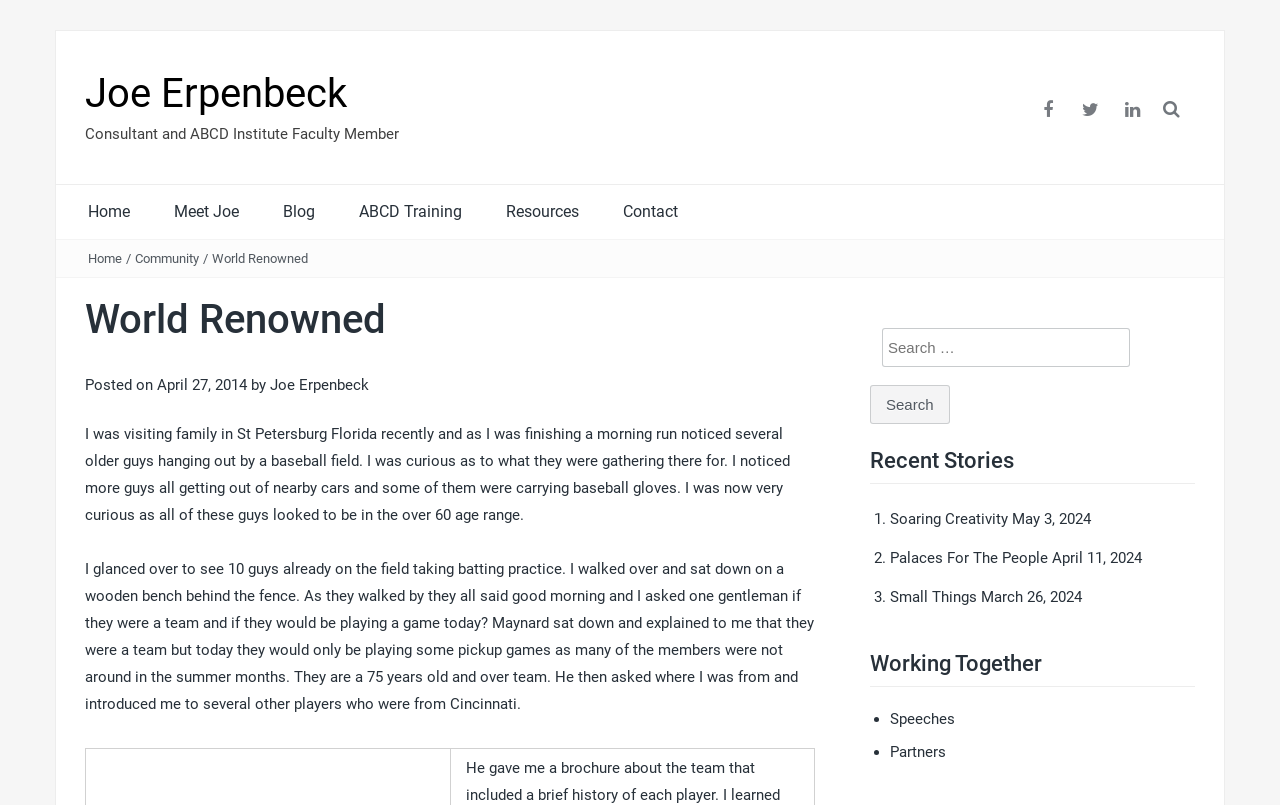Provide a single word or phrase answer to the question: 
What is the age range of the team mentioned in the article?

75 years old and over